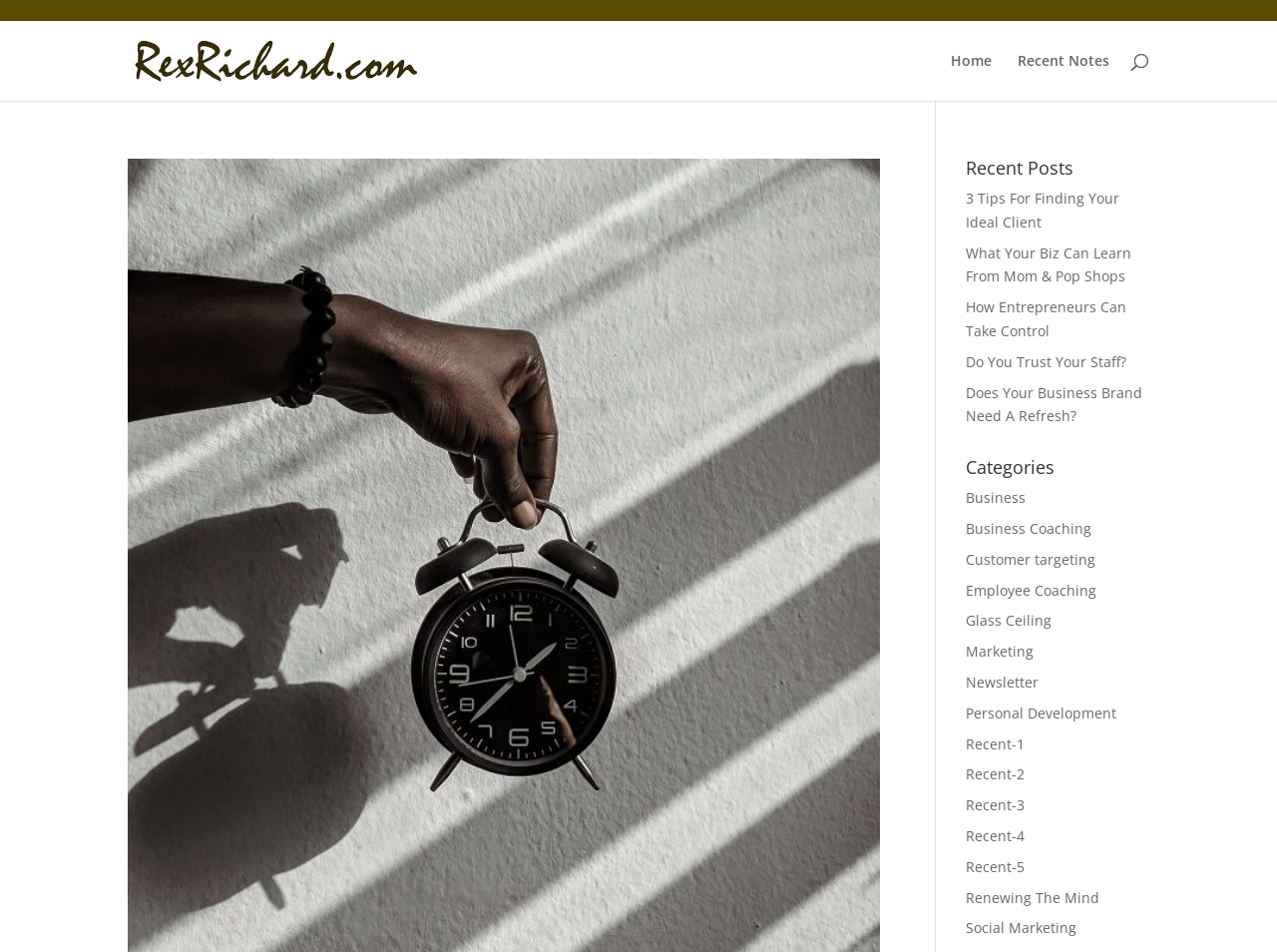Locate the bounding box of the UI element defined by this description: "Business". The coordinates should be given as four float numbers between 0 and 1, formatted as [left, top, right, bottom].

[0.756, 0.513, 0.803, 0.533]